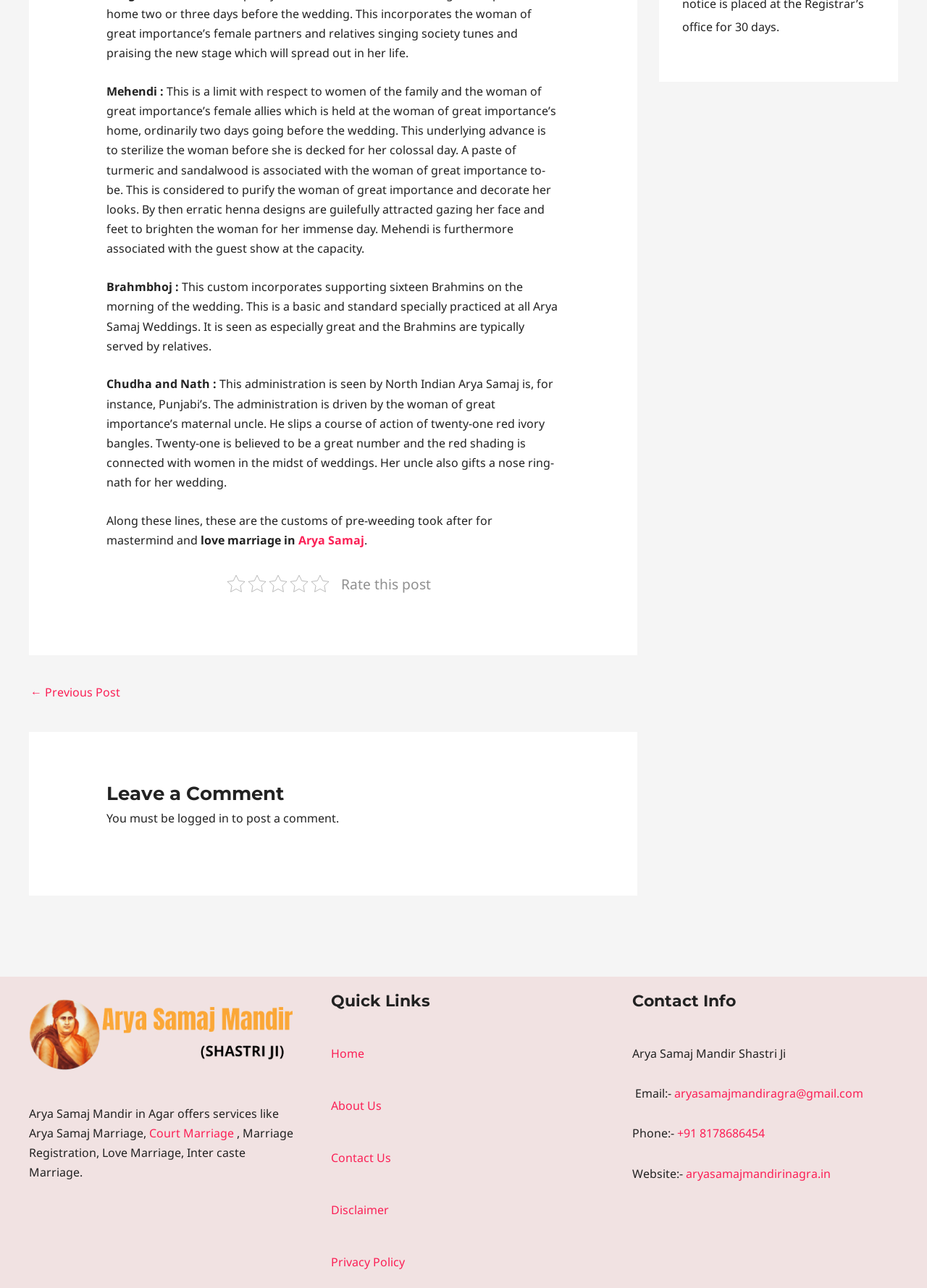Provide the bounding box coordinates of the area you need to click to execute the following instruction: "Contact Arya Samaj Mandir through email".

[0.724, 0.843, 0.932, 0.855]